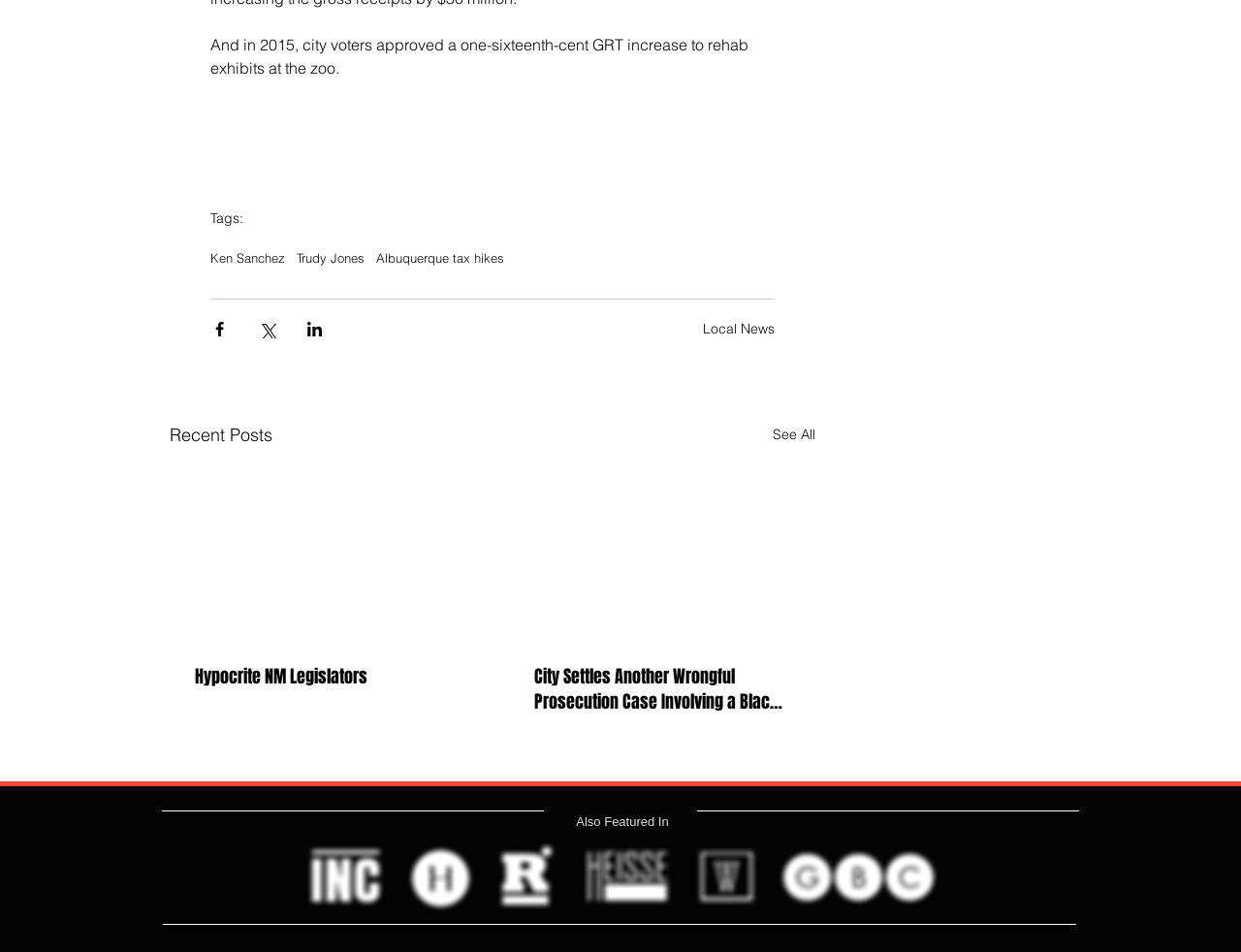Could you specify the bounding box coordinates for the clickable section to complete the following instruction: "View 'Affordable Promotional Products' category"?

None